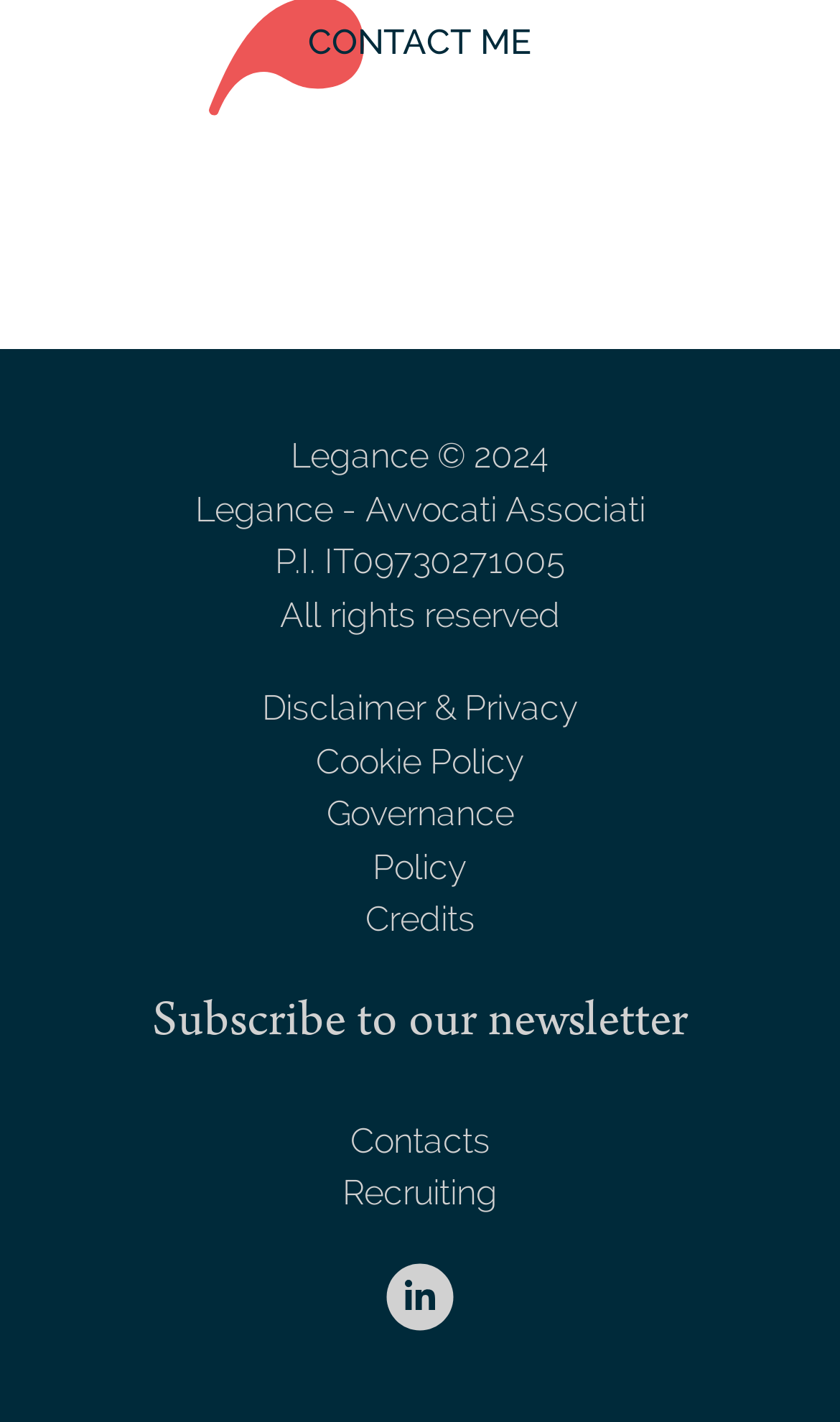Find the bounding box coordinates for the element that must be clicked to complete the instruction: "View disclaimer and privacy policy". The coordinates should be four float numbers between 0 and 1, indicated as [left, top, right, bottom].

[0.312, 0.484, 0.688, 0.513]